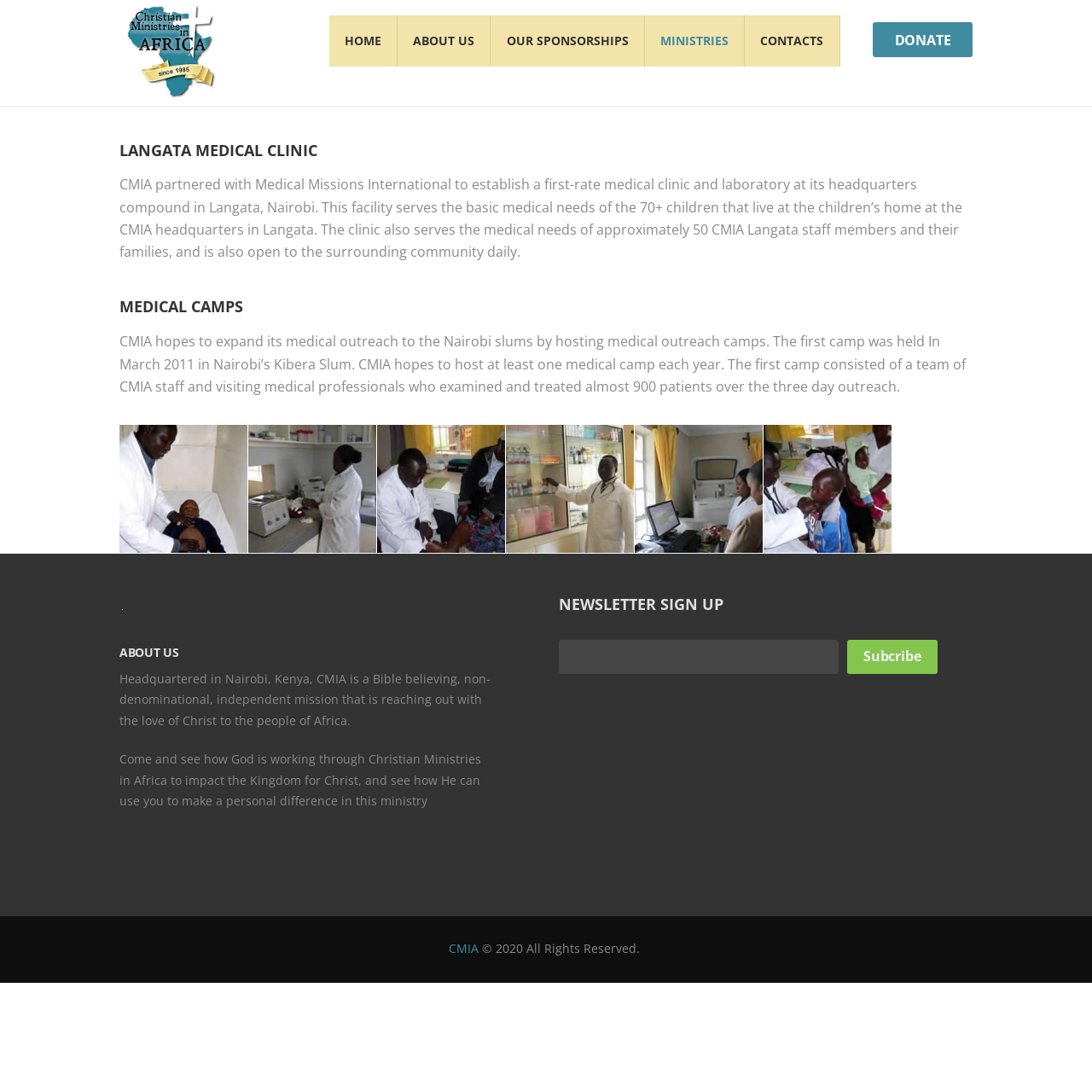What is the purpose of the newsletter sign-up section?
Look at the screenshot and respond with a single word or phrase.

Subscribe to newsletter